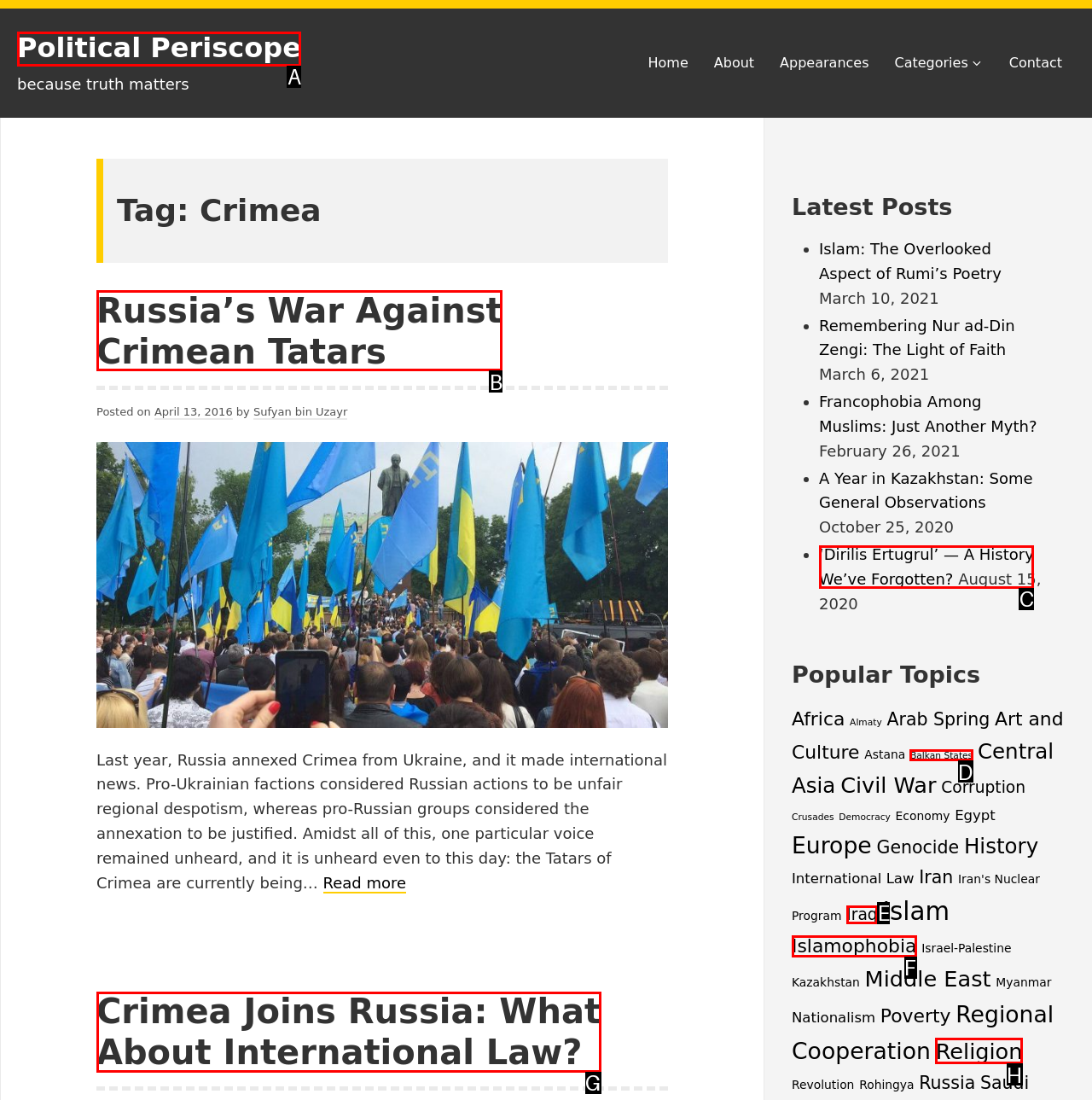Choose the option that best matches the element: Balkan States
Respond with the letter of the correct option.

D